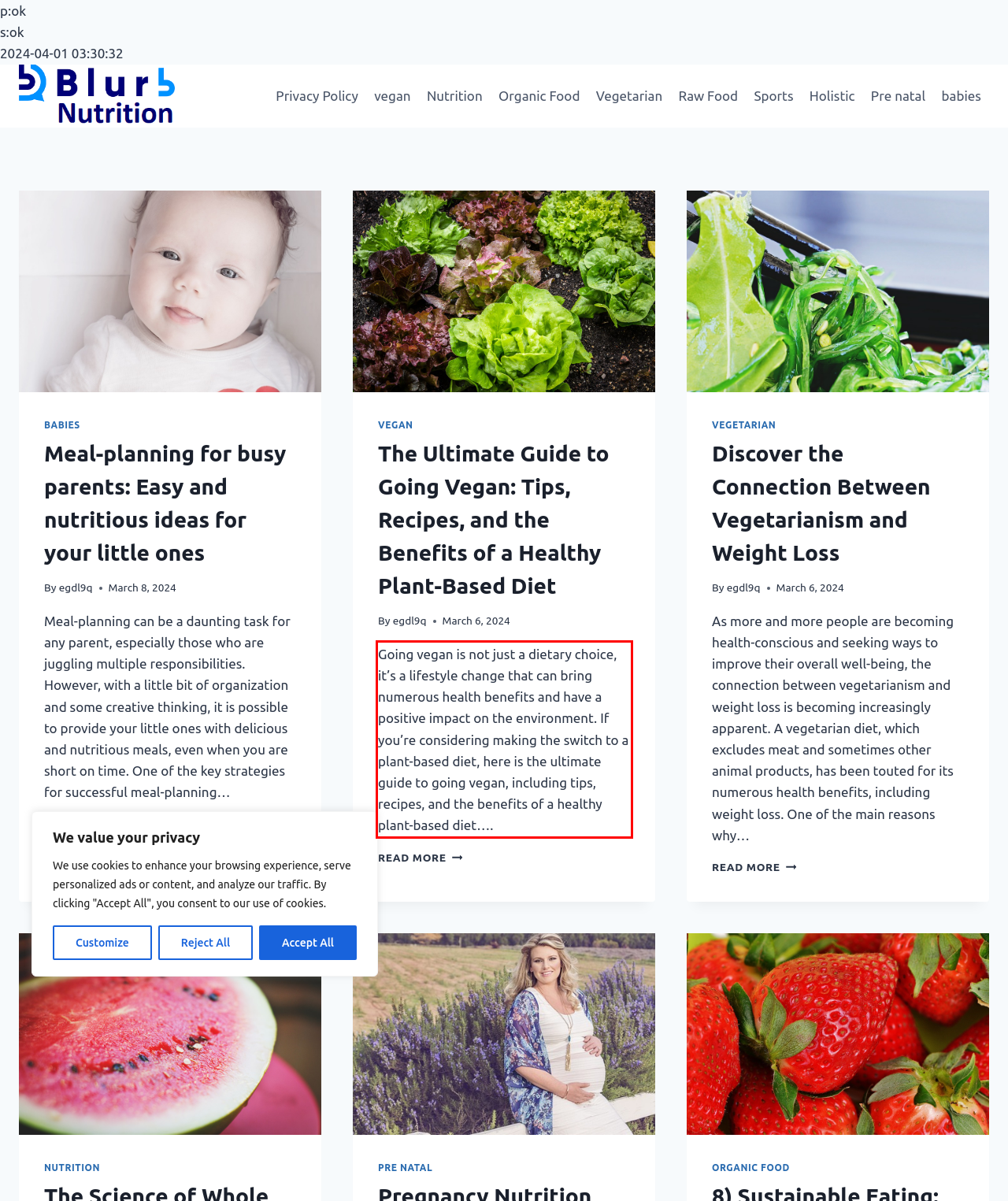Analyze the screenshot of the webpage and extract the text from the UI element that is inside the red bounding box.

Going vegan is not just a dietary choice, it’s a lifestyle change that can bring numerous health benefits and have a positive impact on the environment. If you’re considering making the switch to a plant-based diet, here is the ultimate guide to going vegan, including tips, recipes, and the benefits of a healthy plant-based diet….